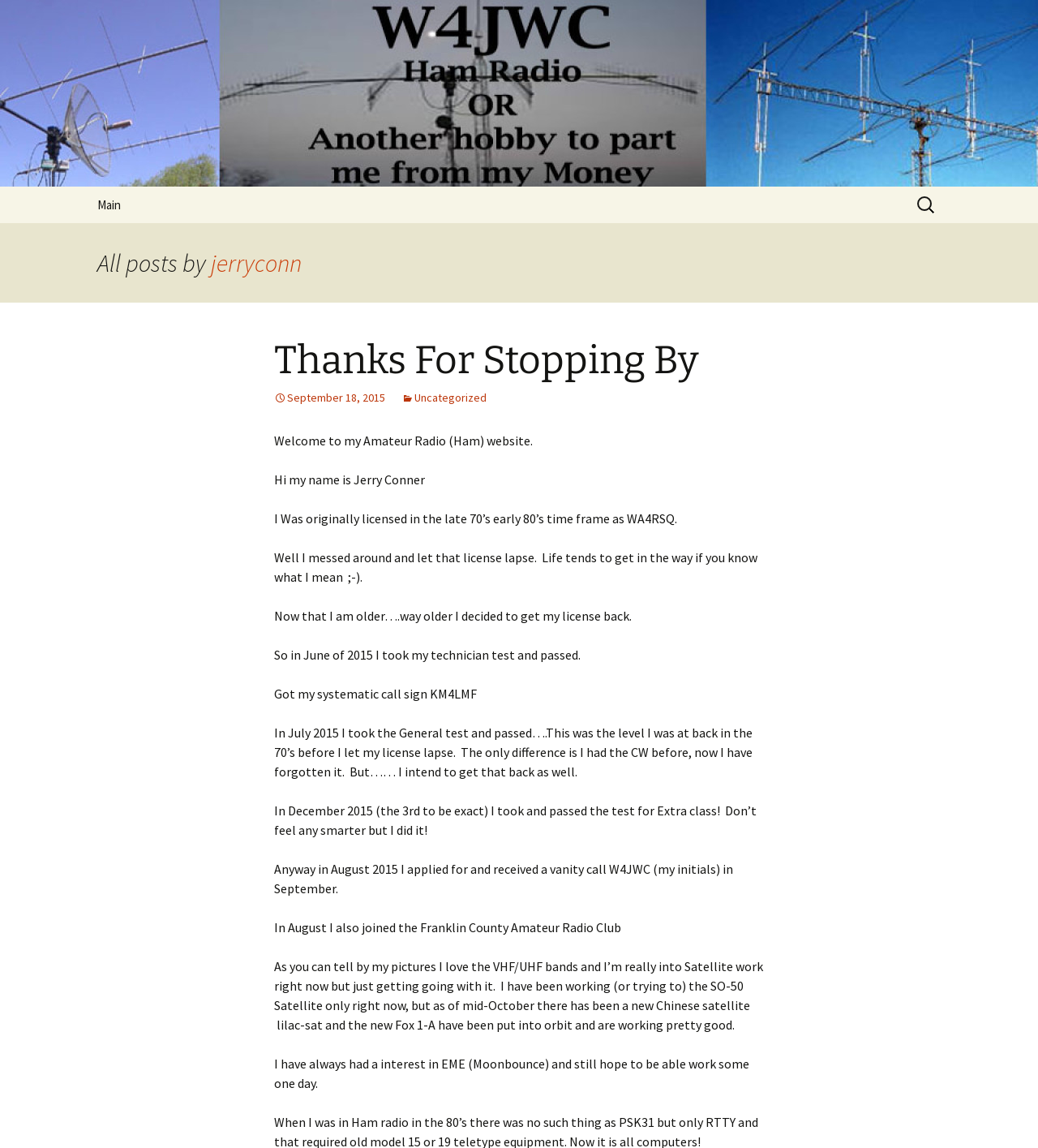Locate the bounding box of the user interface element based on this description: "Thanks For Stopping By".

[0.264, 0.293, 0.673, 0.334]